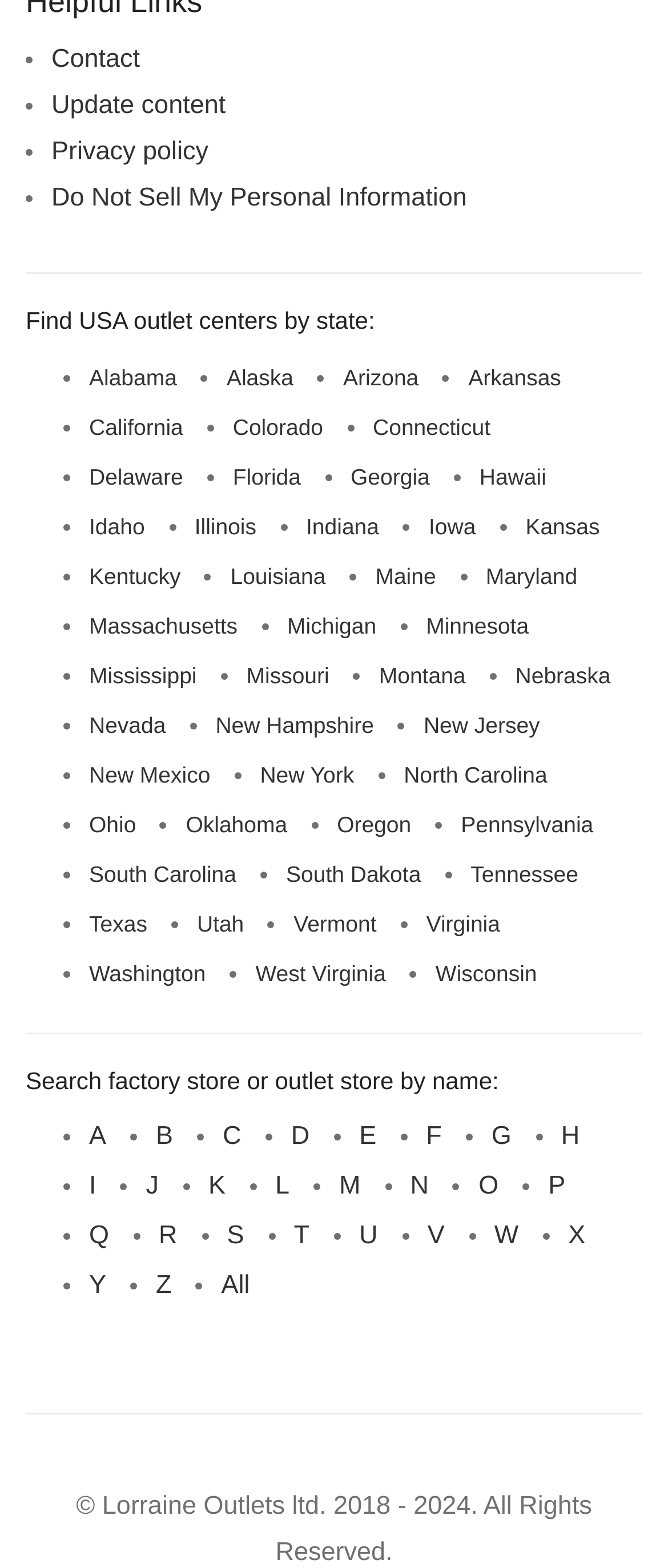Find the bounding box coordinates for the HTML element specified by: "Q".

[0.133, 0.779, 0.163, 0.797]